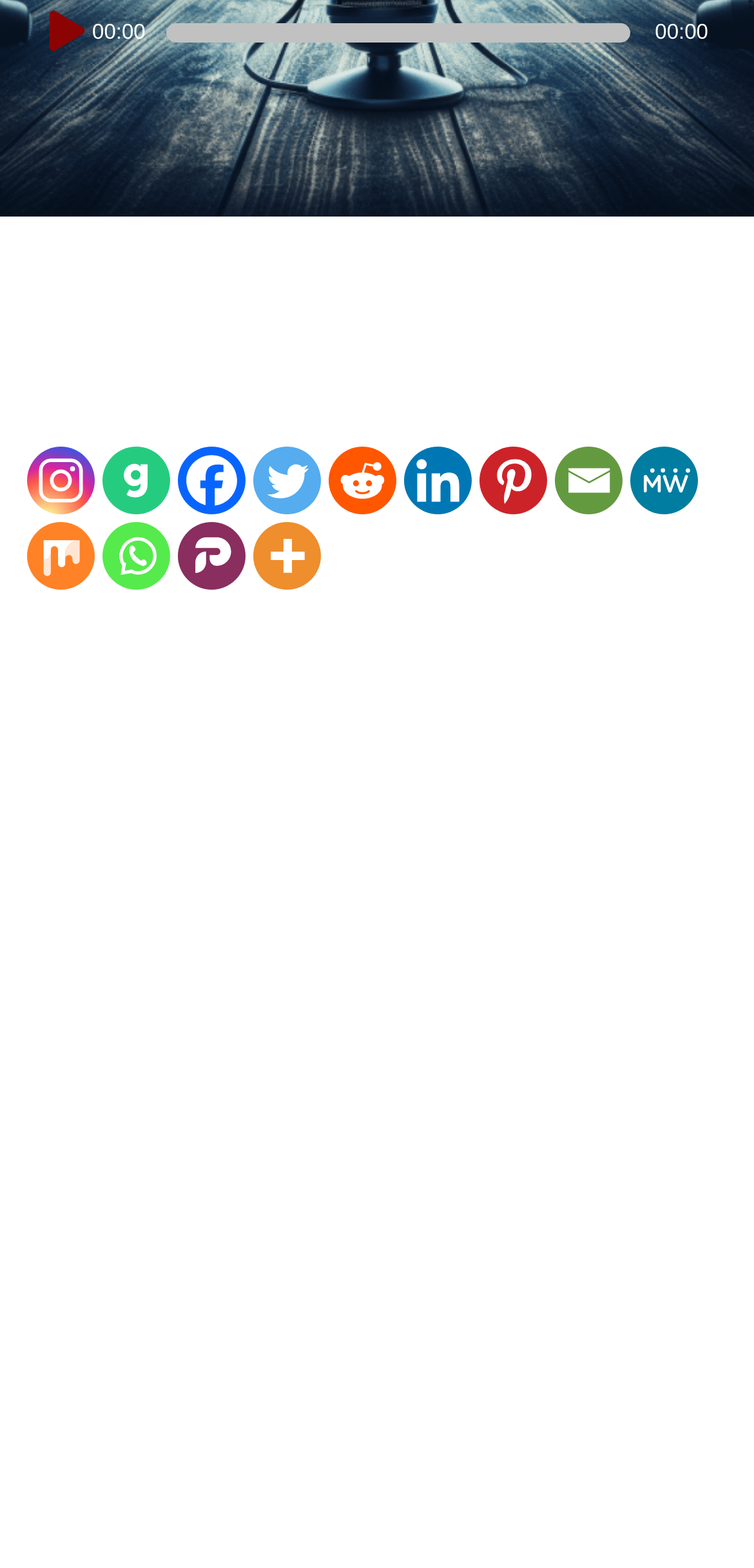Find the bounding box of the UI element described as: "PreviousUnbiased Ponds bb cream review". The bounding box coordinates should be given as four float values between 0 and 1, i.e., [left, top, right, bottom].

None